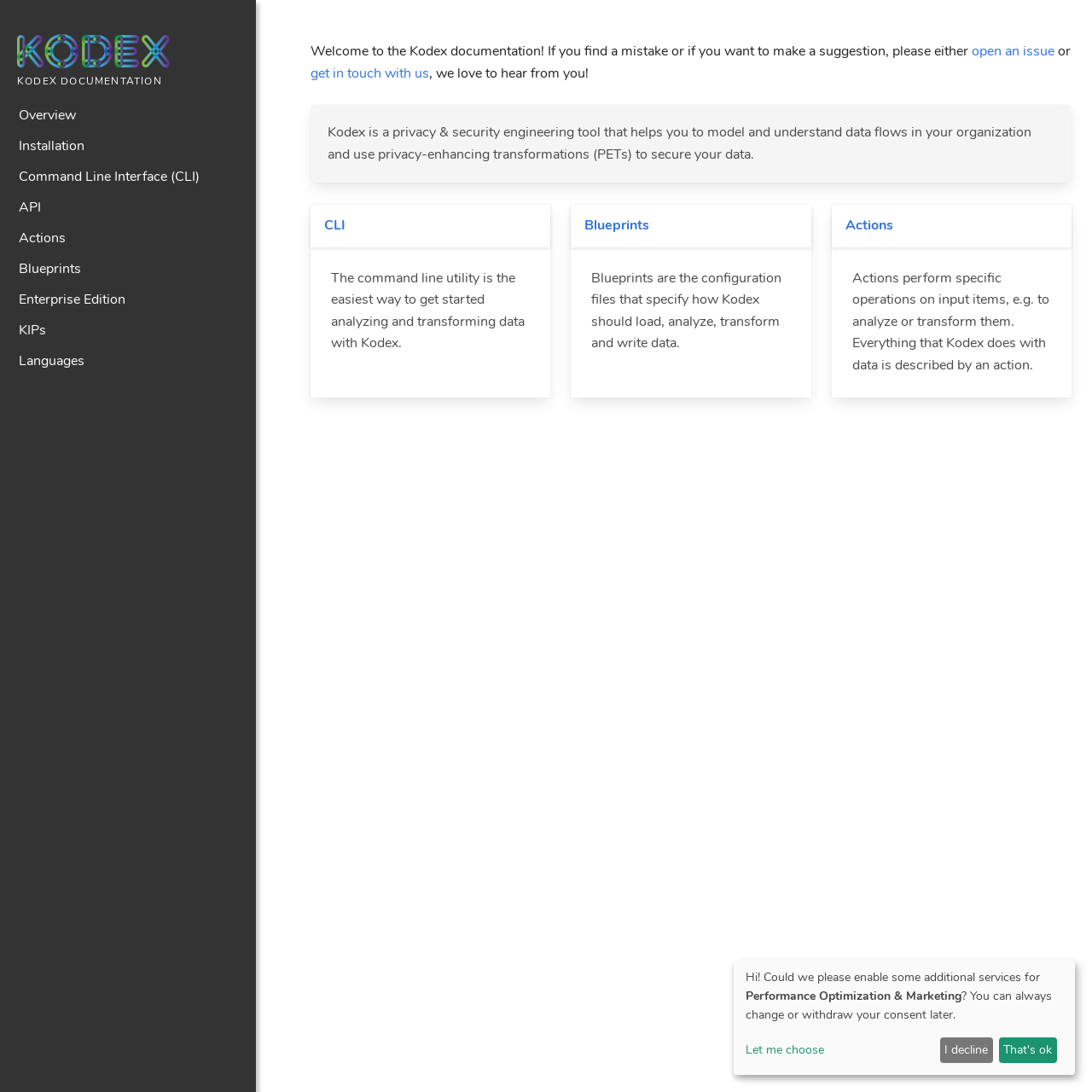Given the element description, predict the bounding box coordinates in the format (top-left x, top-left y, bottom-right x, bottom-right y). Make sure all values are between 0 and 1. Here is the element description: open an issue

[0.89, 0.038, 0.966, 0.055]